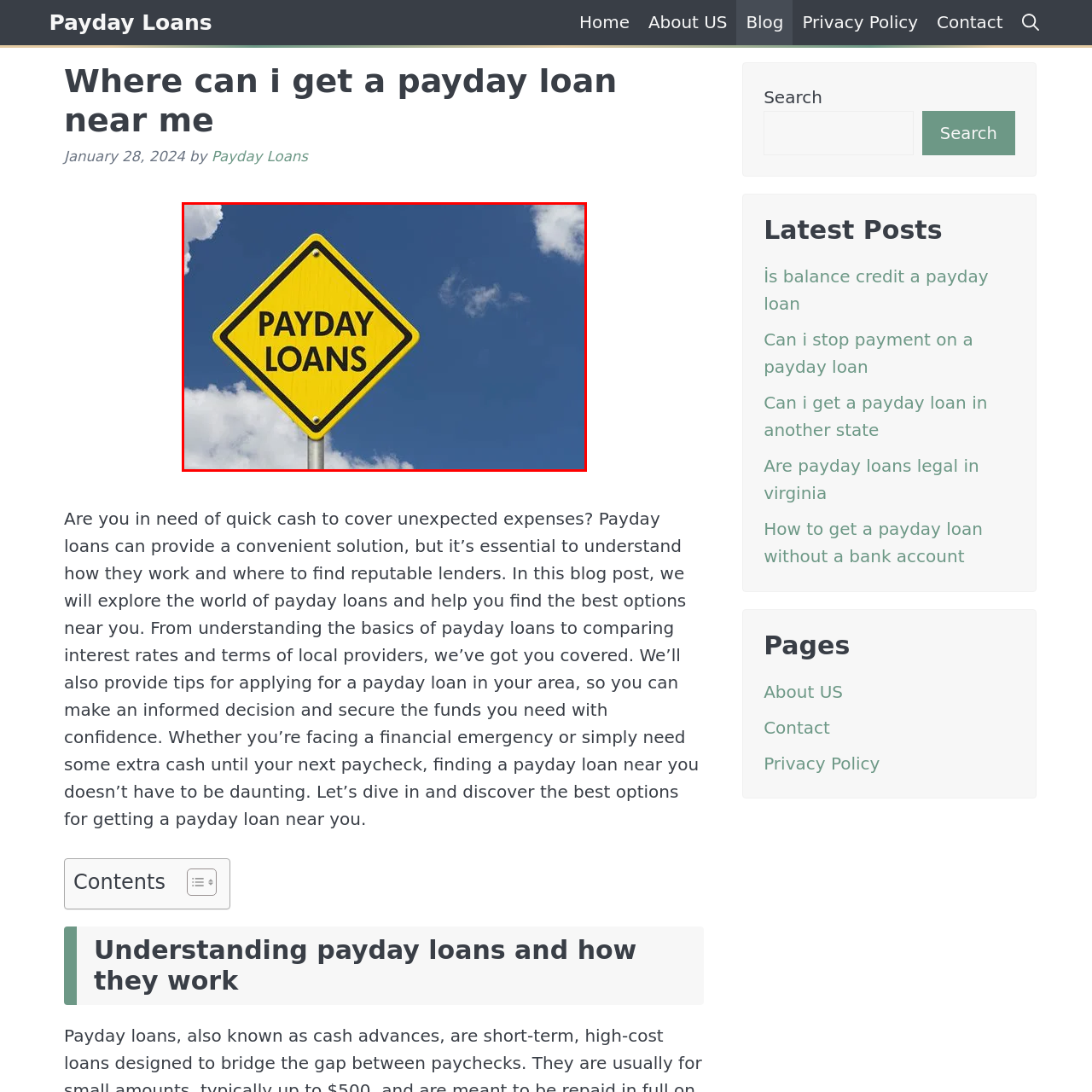Please look at the image highlighted by the red box, What is the purpose of the sign?
 Provide your answer using a single word or phrase.

To indicate payday loan services